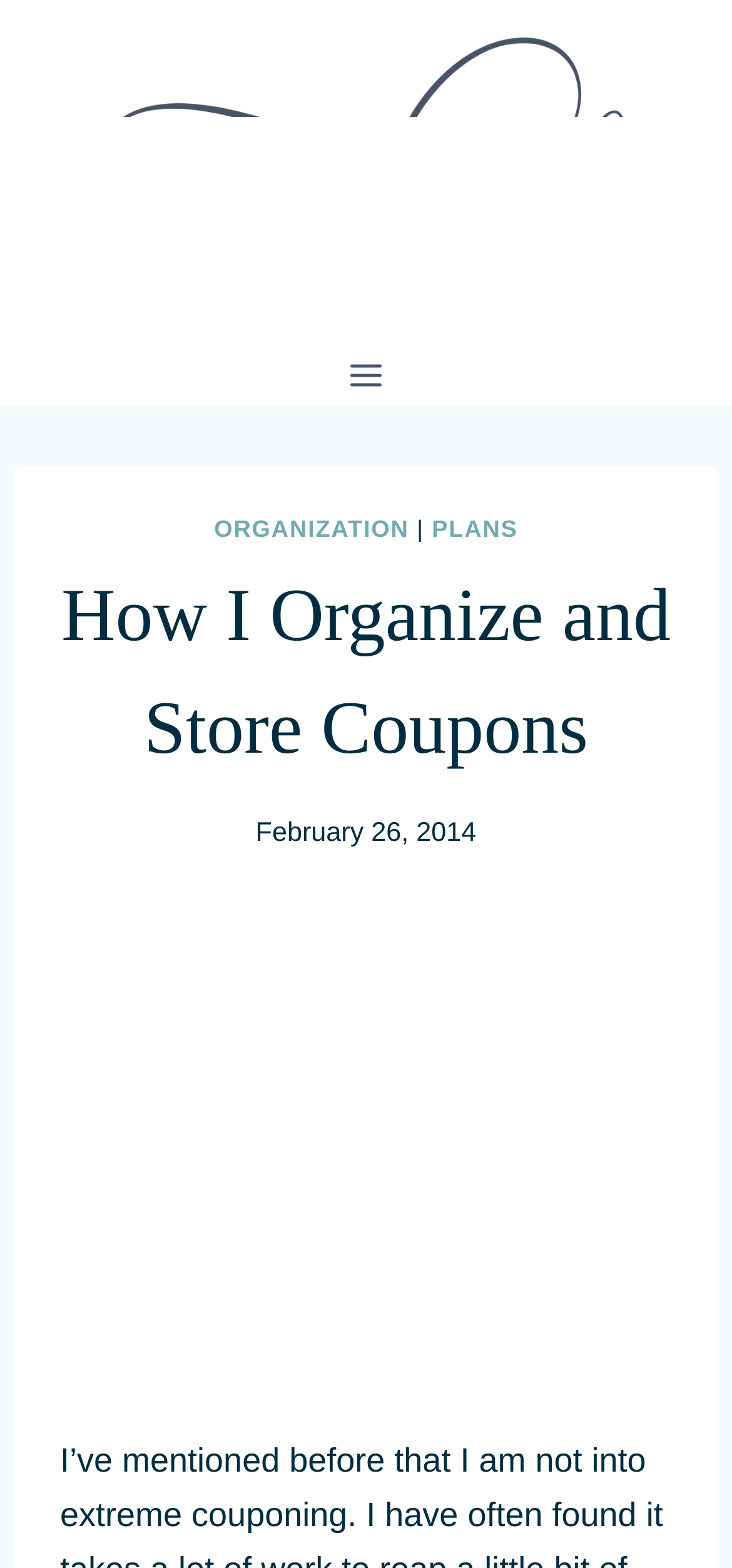Give a short answer to this question using one word or a phrase:
What is the date of the post?

February 26, 2014